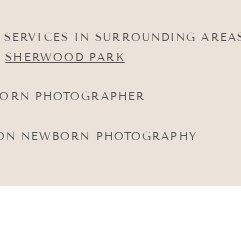Give a thorough caption of the image, focusing on all visible elements.

The image showcases a portion of text highlighting the professional services offered by Brittani Michael Photography, which specializes in newborn photography in the Edmonton, Alberta area. The text mentions various surrounding locations, including Sherwood Park, indicating the broader service area available to clients. The clean, elegant typography reflects the aesthetic of professional photography, emphasizing a focus on quality and care for newborn sessions. This visual element is likely part of a larger presentation on the photographer’s website, designed to attract potential clients looking for specialized newborn photography services.